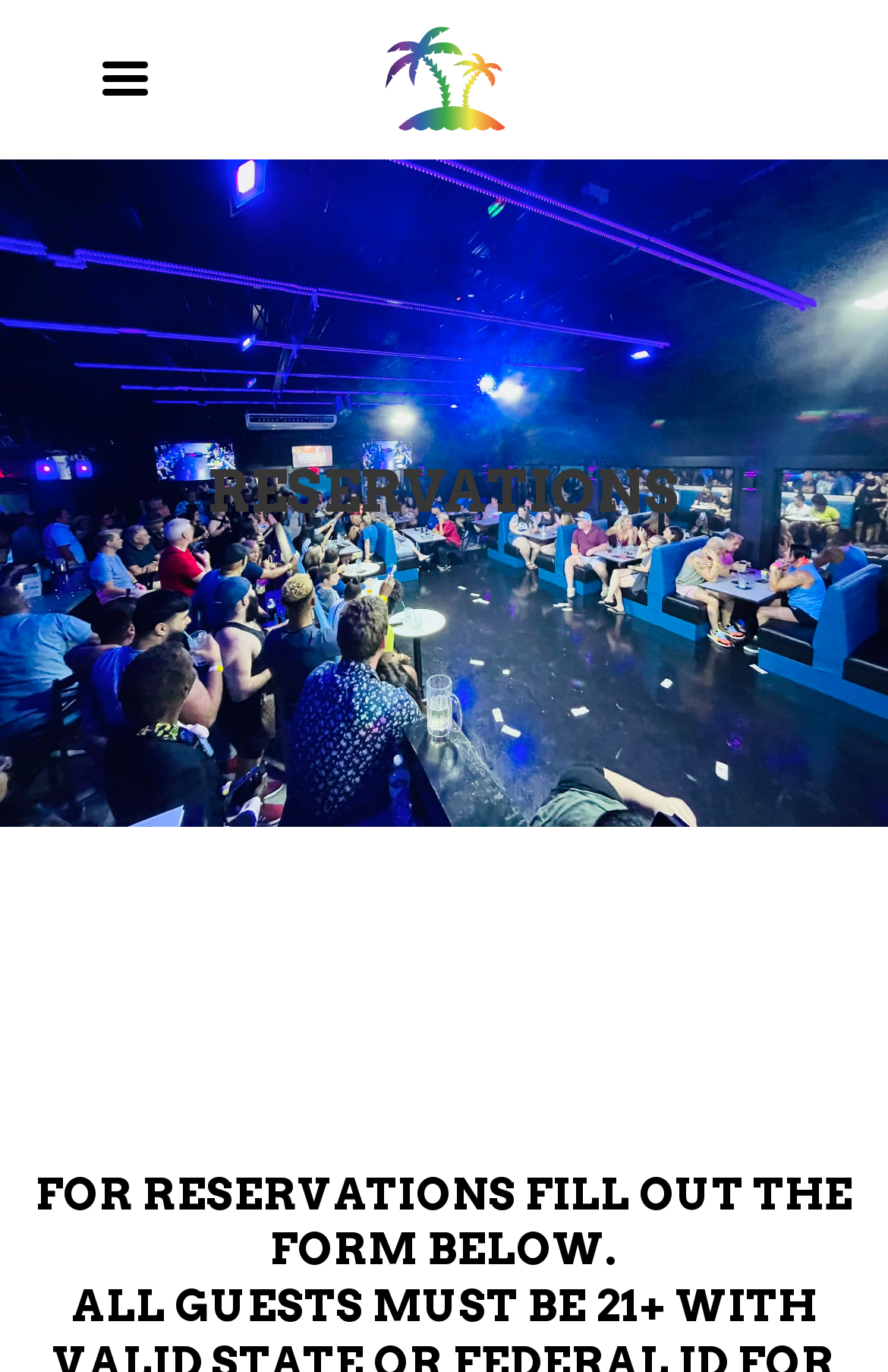Give a comprehensive overview of the webpage, including key elements.

The webpage is about reservations for Island Time Bar And Grill. At the top left, there is a link. Next to it, on the top center, is a mobile logo, which is an image. Below these elements, taking up the full width of the page, is a large image with an alternative text "Image Alt". 

Below the image, there is a table layout that spans the full width of the page. Within this layout, there is a heading that reads "RESERVATIONS" located near the top center. 

Further down the page, there is another heading that reads "FOR RESERVATIONS FILL OUT THE FORM BELOW." This heading is located near the bottom center of the page.